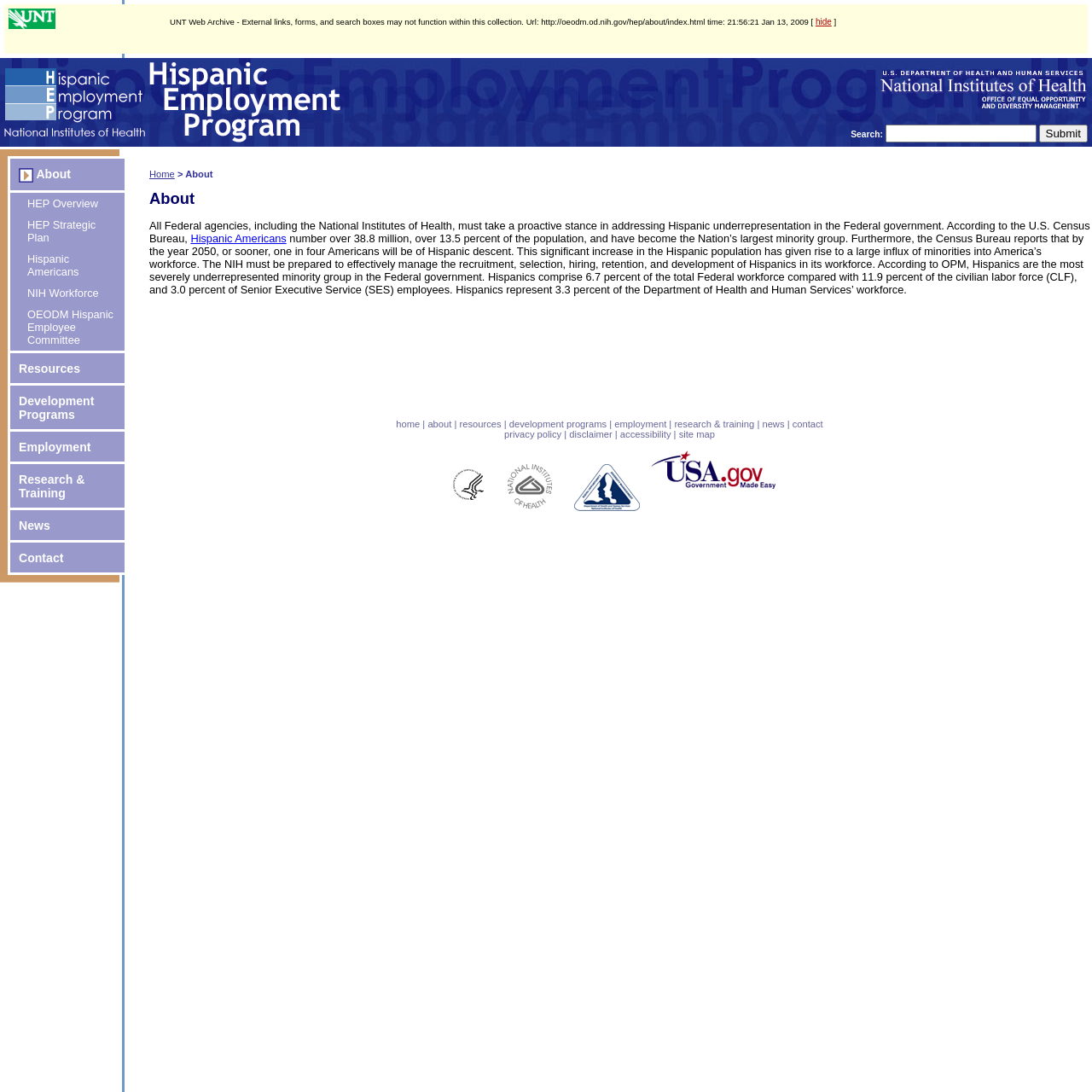Give a concise answer of one word or phrase to the question: 
What is the percentage of Hispanics in the Federal workforce?

6.7 percent